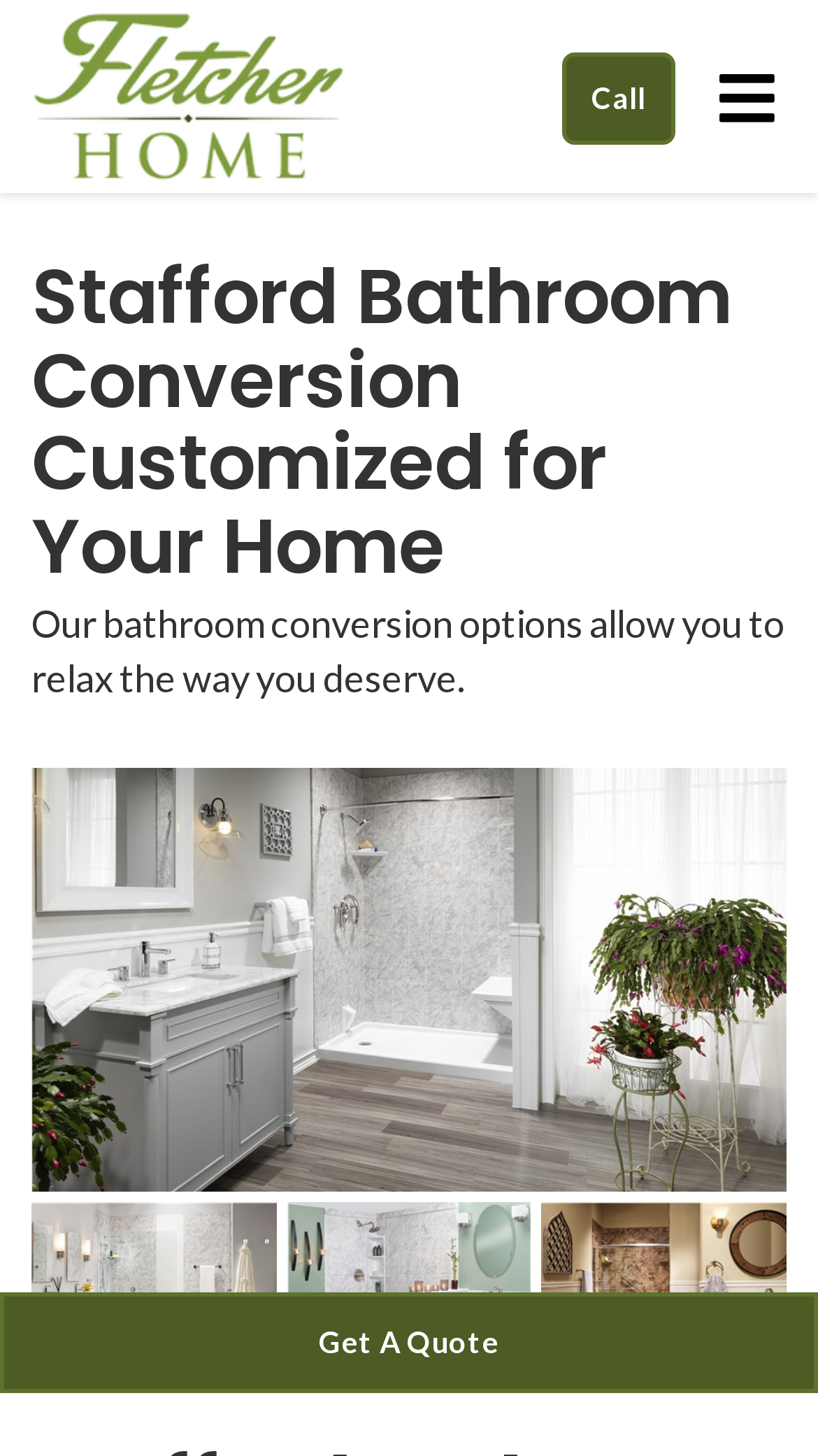Give a succinct answer to this question in a single word or phrase: 
What is the main service offered?

Bathroom conversion